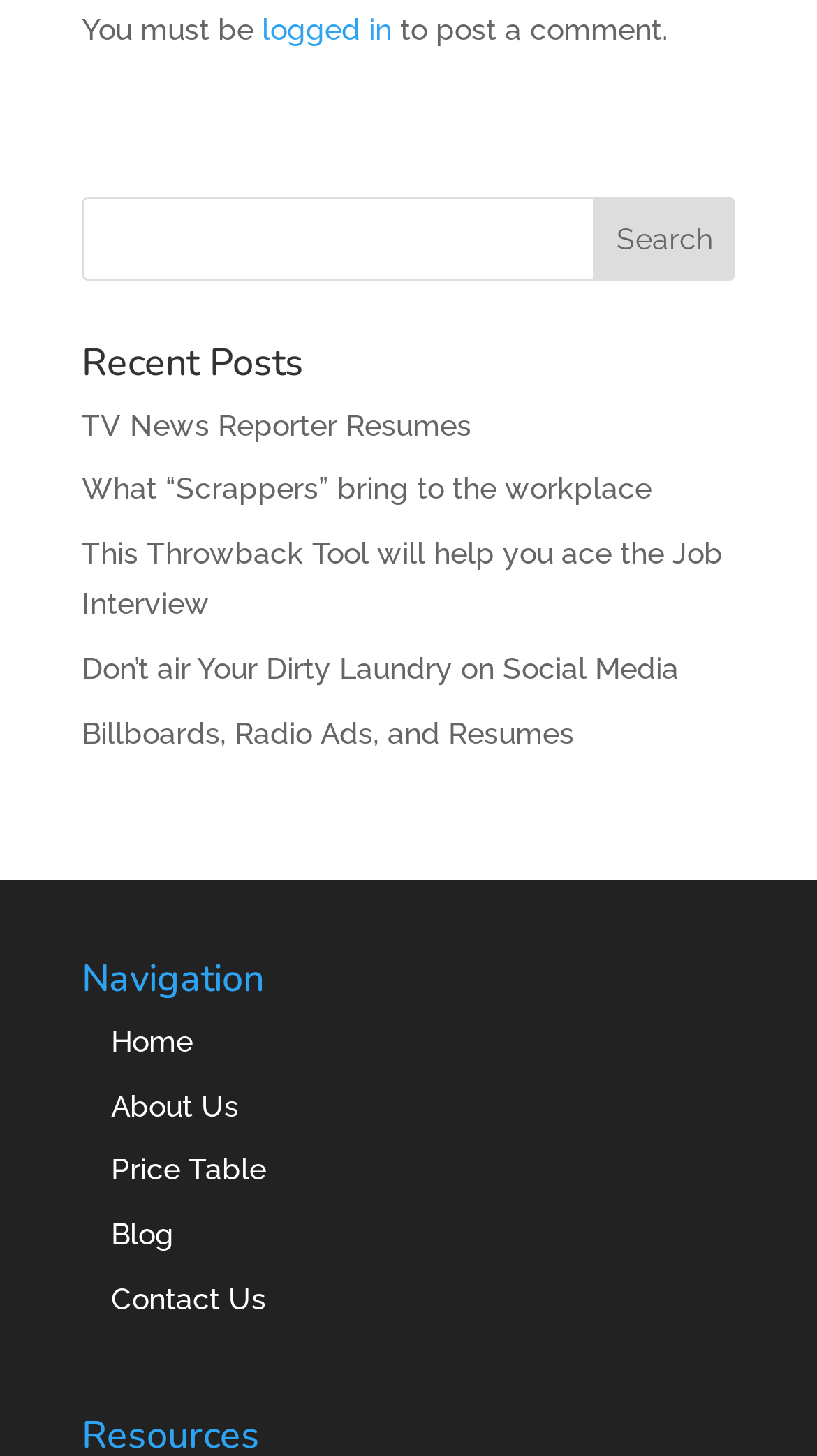Please find the bounding box coordinates for the clickable element needed to perform this instruction: "read TV News Reporter Resumes".

[0.1, 0.28, 0.577, 0.303]